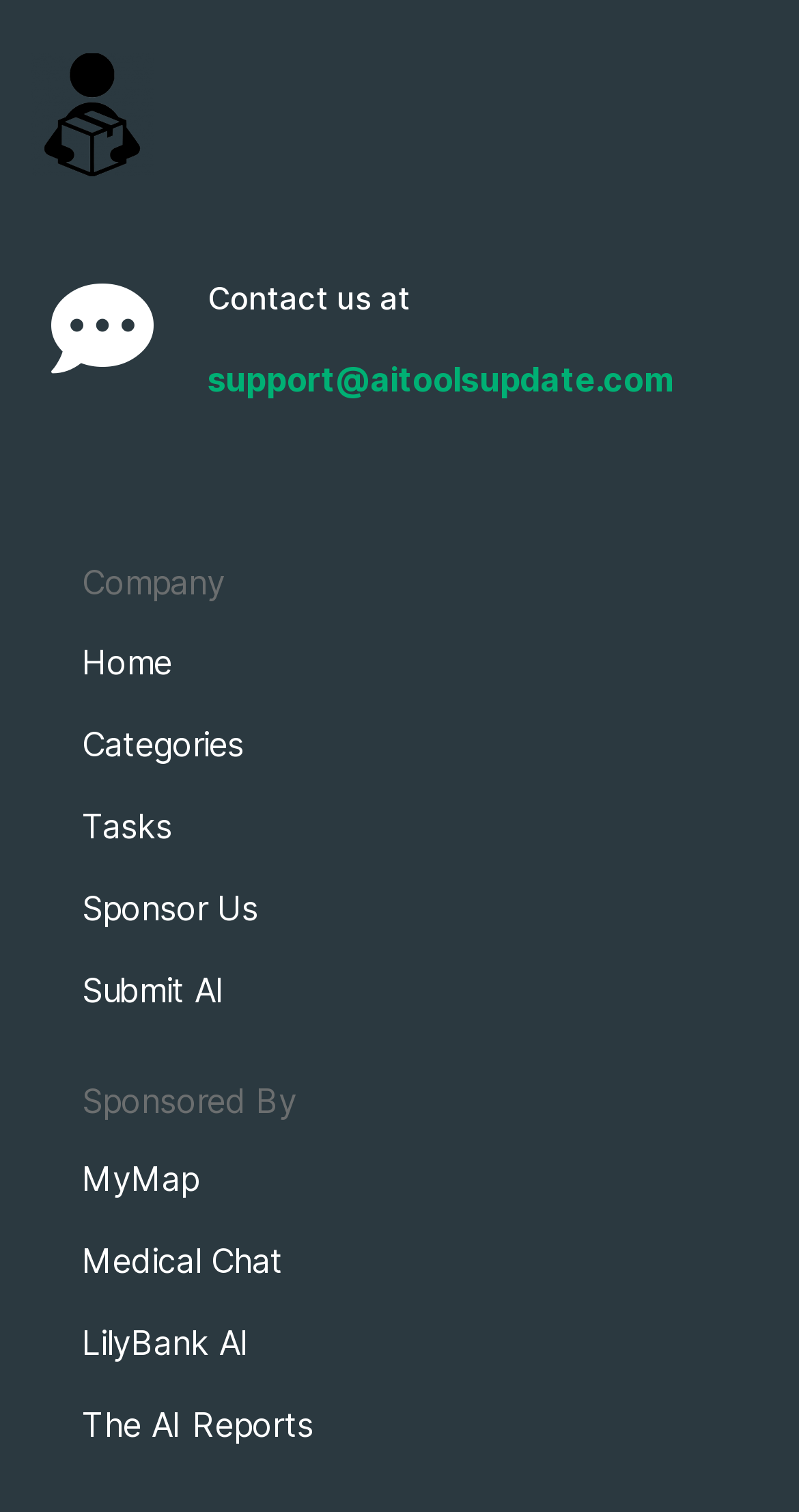Please identify the bounding box coordinates of the element that needs to be clicked to perform the following instruction: "check the medical chat".

[0.103, 0.818, 0.418, 0.85]